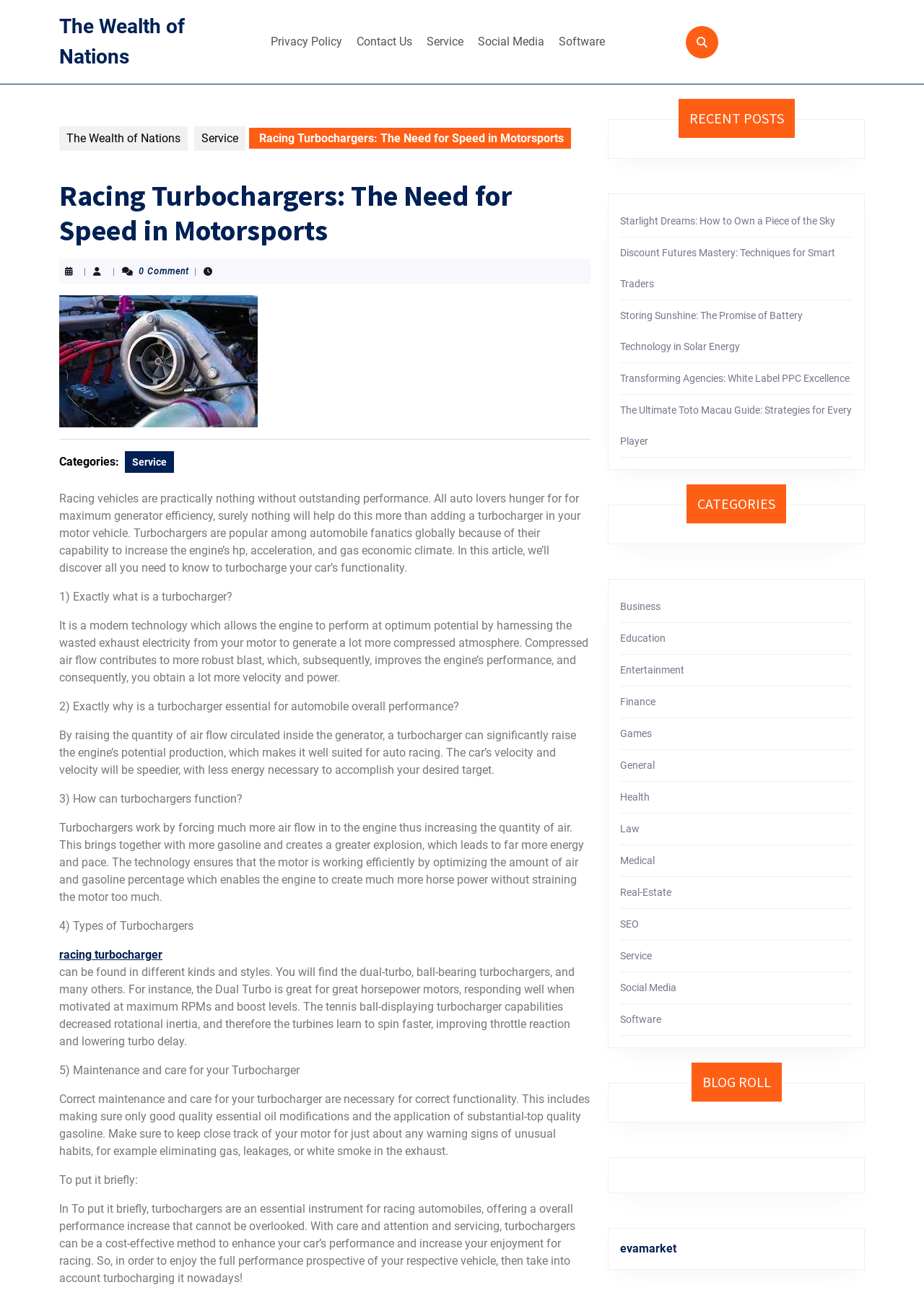Show the bounding box coordinates of the element that should be clicked to complete the task: "Check the 'Recent Posts'".

[0.734, 0.077, 0.86, 0.107]